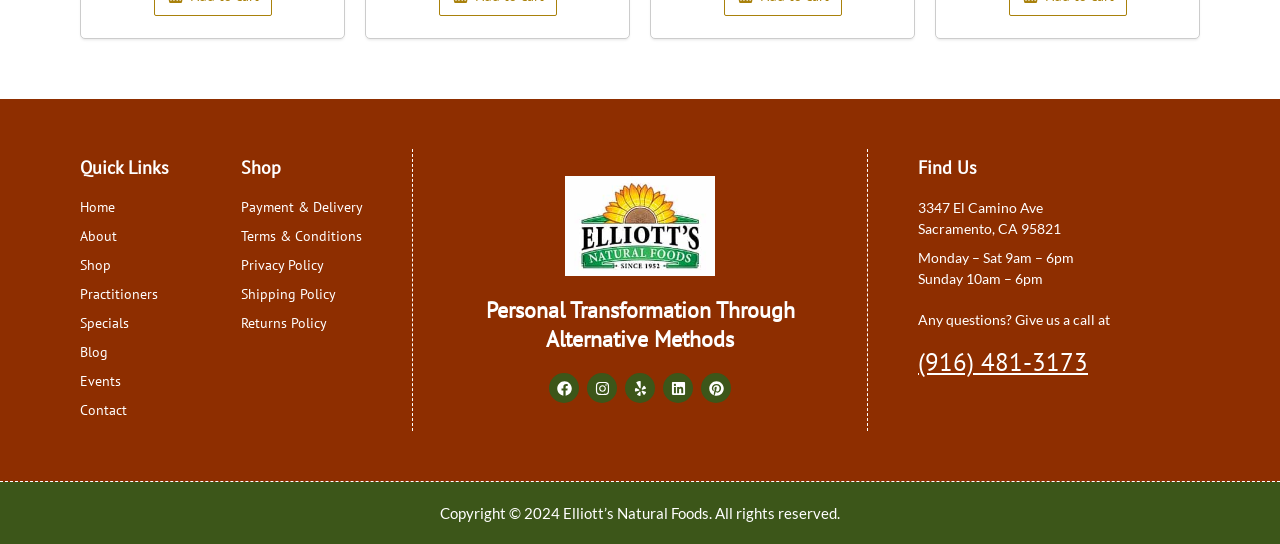Please specify the bounding box coordinates of the area that should be clicked to accomplish the following instruction: "Follow Elliott's Natural Foods on Facebook". The coordinates should consist of four float numbers between 0 and 1, i.e., [left, top, right, bottom].

[0.429, 0.686, 0.452, 0.742]